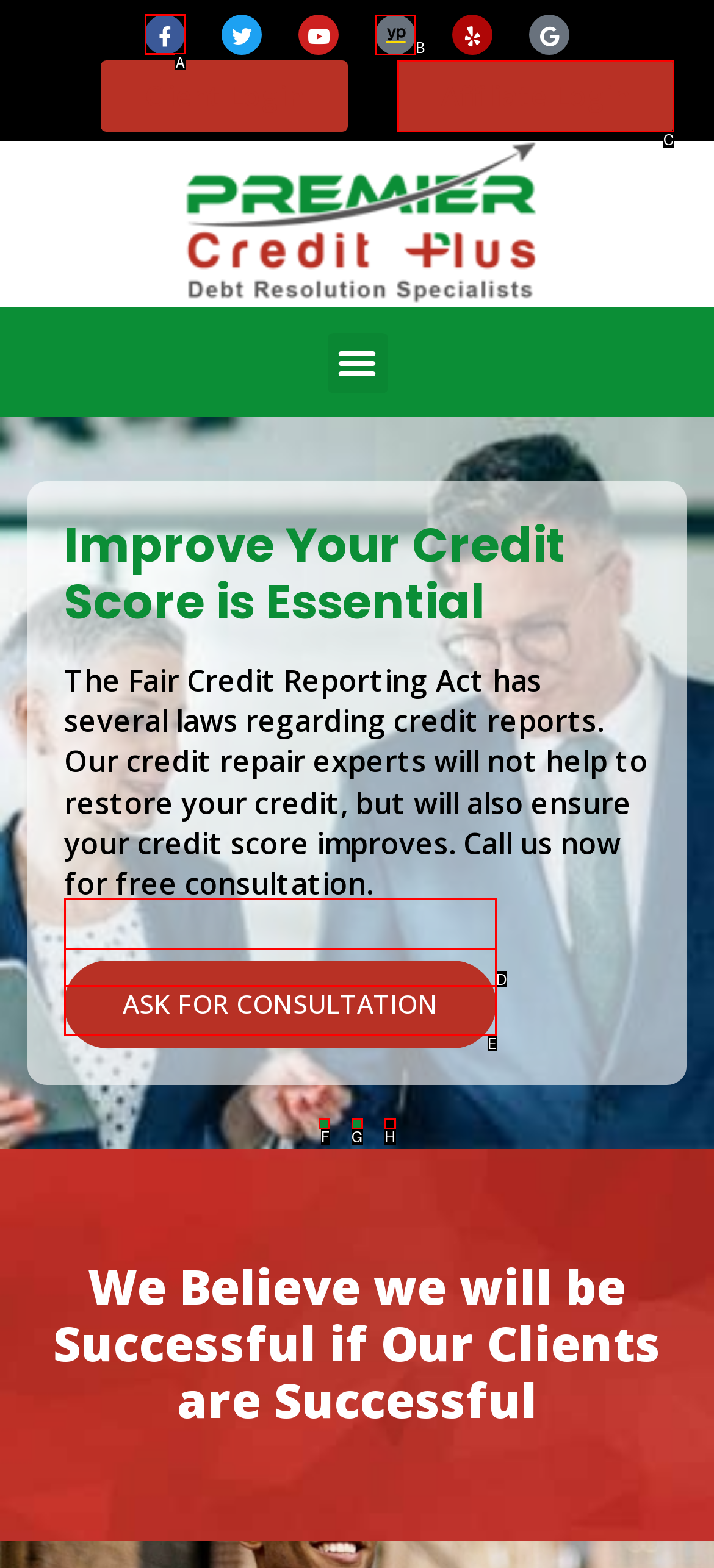Determine the letter of the element I should select to fulfill the following instruction: Click on Facebook link. Just provide the letter.

A